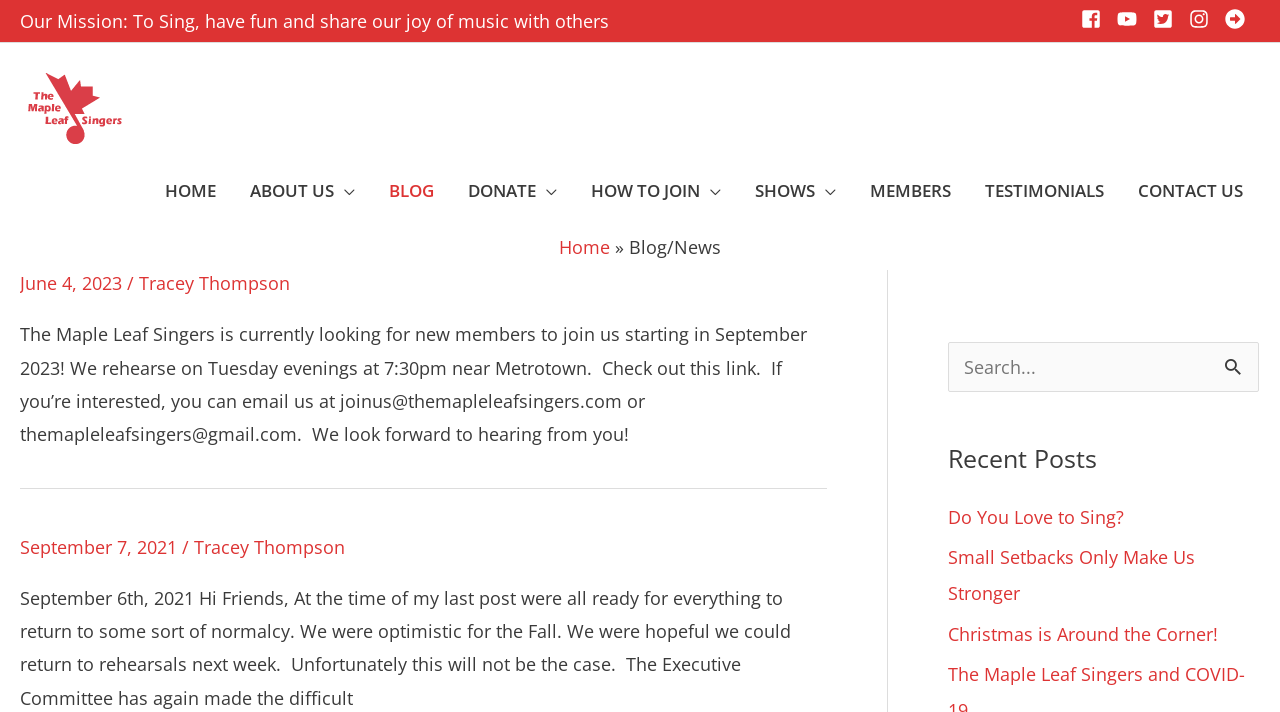Given the description "Tracey Thompson", determine the bounding box of the corresponding UI element.

[0.109, 0.381, 0.227, 0.415]